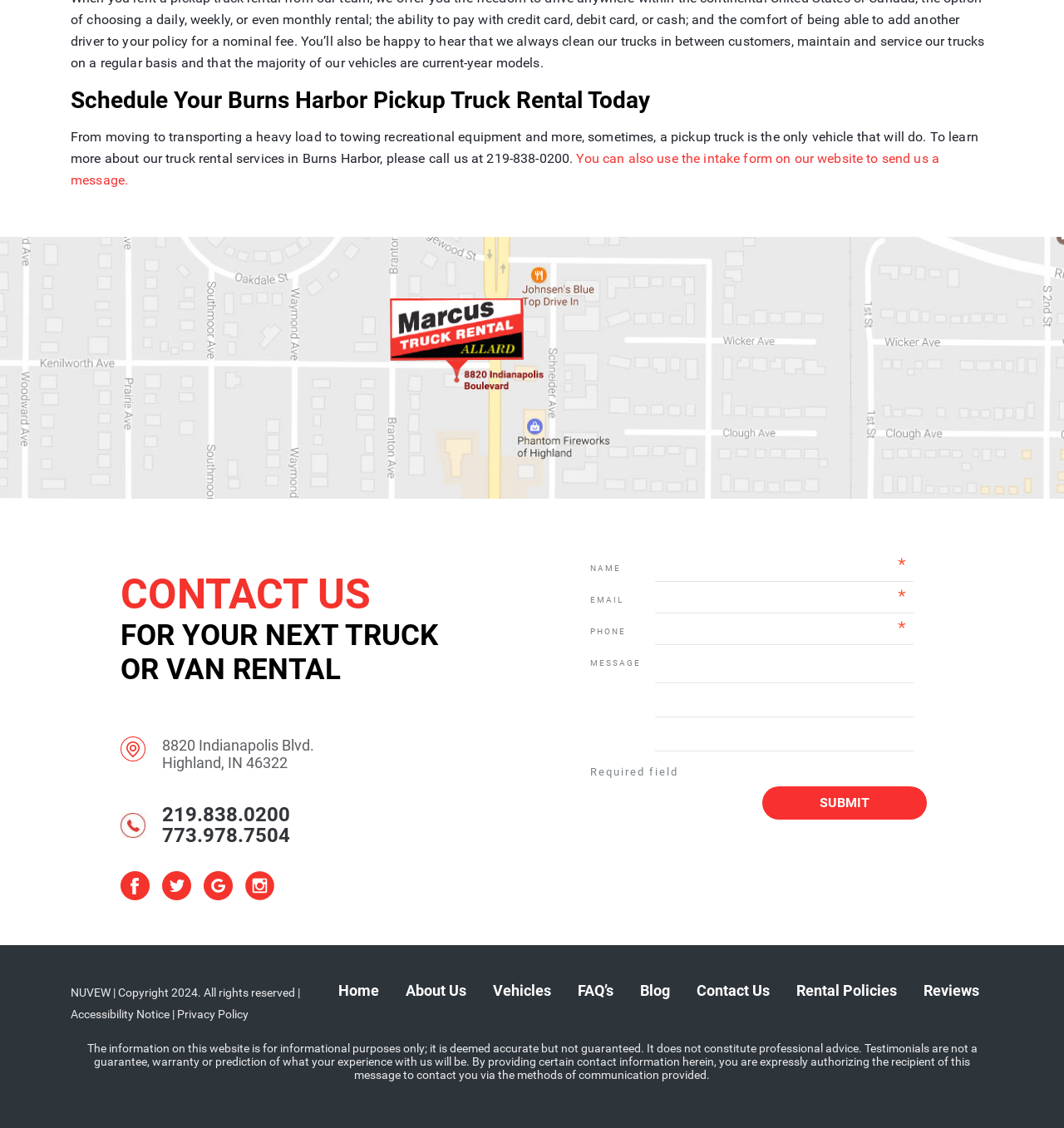Pinpoint the bounding box coordinates of the area that should be clicked to complete the following instruction: "Send a message using the intake form". The coordinates must be given as four float numbers between 0 and 1, i.e., [left, top, right, bottom].

[0.066, 0.133, 0.883, 0.167]